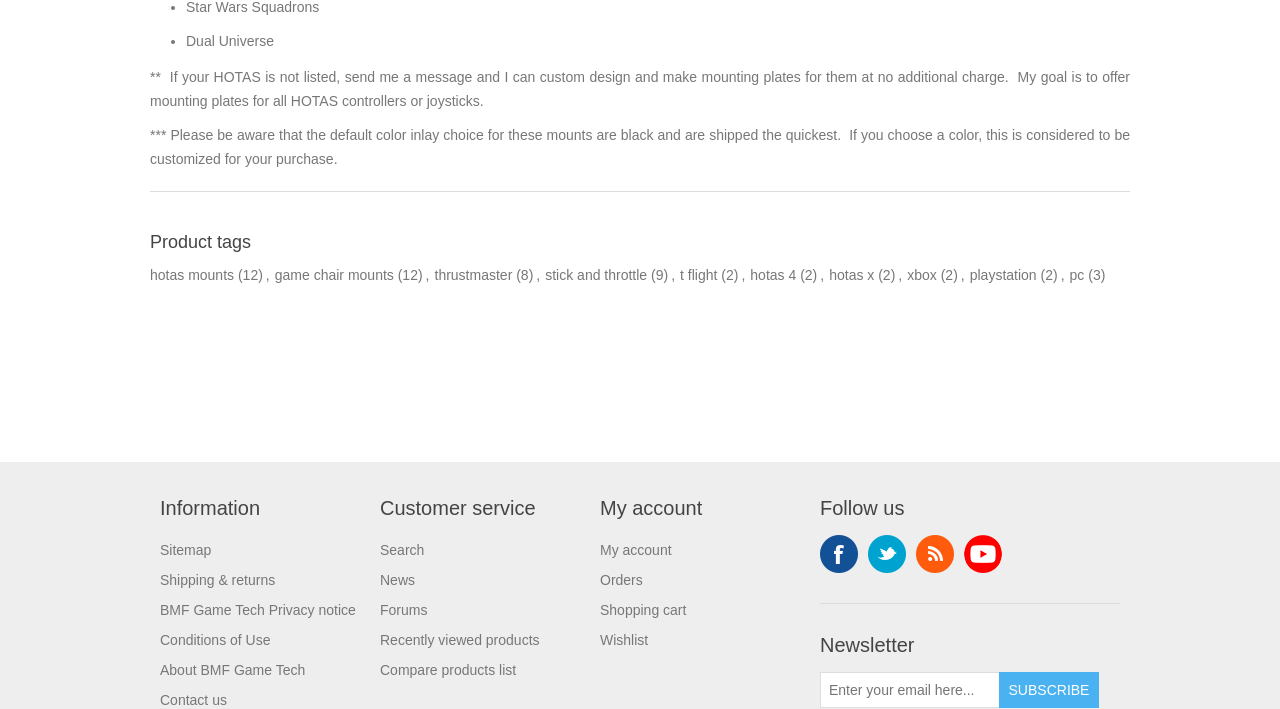Please specify the bounding box coordinates of the region to click in order to perform the following instruction: "Click on the 'hotas mounts' link".

[0.117, 0.37, 0.183, 0.404]